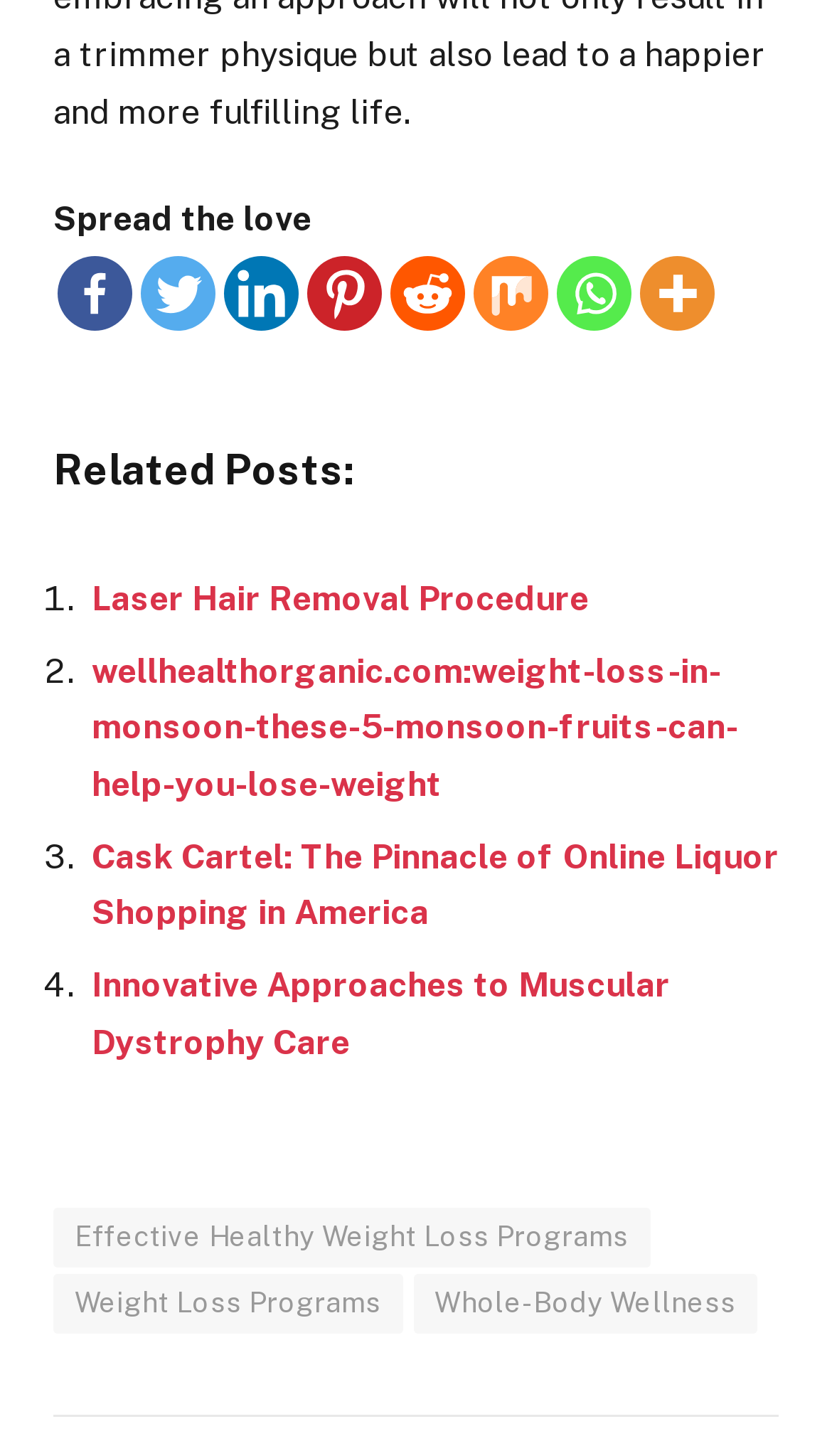Please answer the following query using a single word or phrase: 
What social media platforms are available?

Facebook, Twitter, etc.